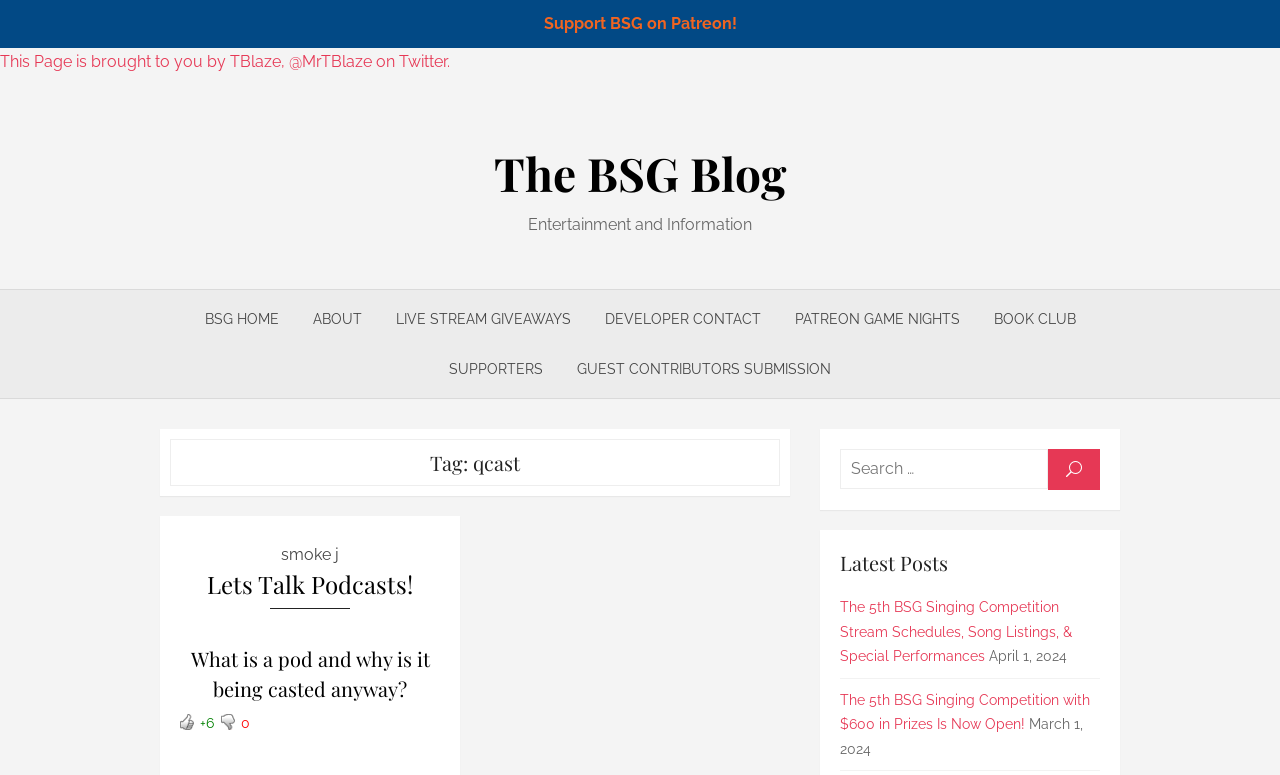Summarize the webpage with a detailed and informative caption.

The webpage is titled "qcast – The BSG Blog" and appears to be a blog or news website focused on entertainment and information. At the top of the page, there are two links: "Support BSG on Patreon!" and "This Page is brought to you by TBlaze, @MrTBlaze on Twitter." Below these links, there is a heading that reads "Entertainment and Information."

To the left of the page, there is a main navigation menu with several links, including "BSG HOME", "ABOUT", "LIVE STREAM GIVEAWAYS", and others. Below the navigation menu, there is a section with a heading that reads "Tag: qcast". This section contains a few articles or posts, including one titled "Lets Talk Podcasts!" and another titled "What is a pod and why is it being casted anyway?". The latter post includes two images with captions "show your support by clicking this like" and "or show your displeasure by clicking this dislike".

To the right of the navigation menu, there is a search bar with a label "Search for:" and a button labeled "U SEARCH". Below the search bar, there is a heading that reads "Latest Posts", followed by a list of recent articles, including "The 5th BSG Singing Competition Stream Schedules, Song Listings, & Special Performances" and "The 5th BSG Singing Competition with $600 in Prizes Is Now Open!". Each article is accompanied by a date, such as "April 1, 2024" or "March 1, 2024".